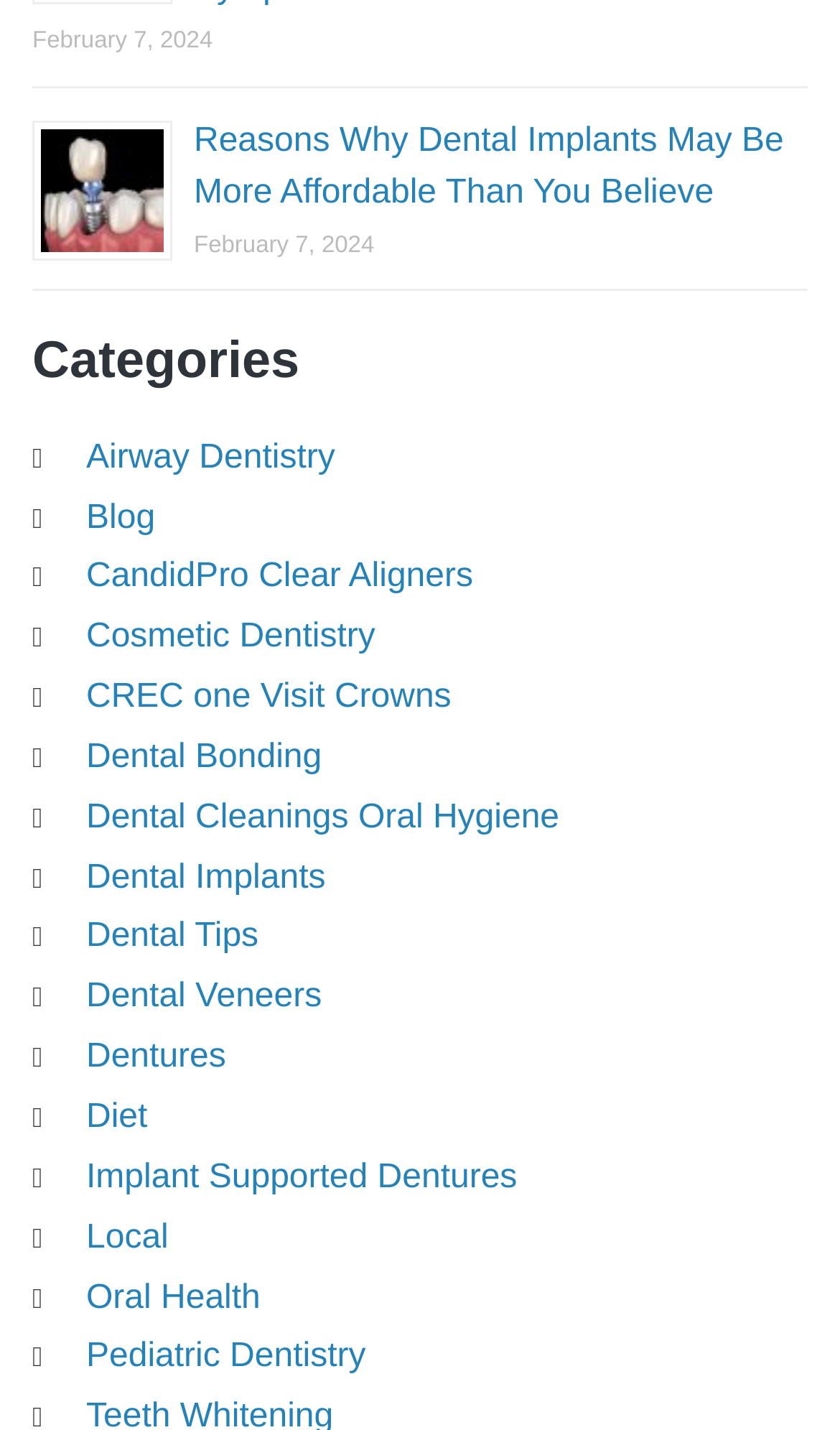Kindly determine the bounding box coordinates for the area that needs to be clicked to execute this instruction: "view the blog".

[0.103, 0.349, 0.185, 0.375]